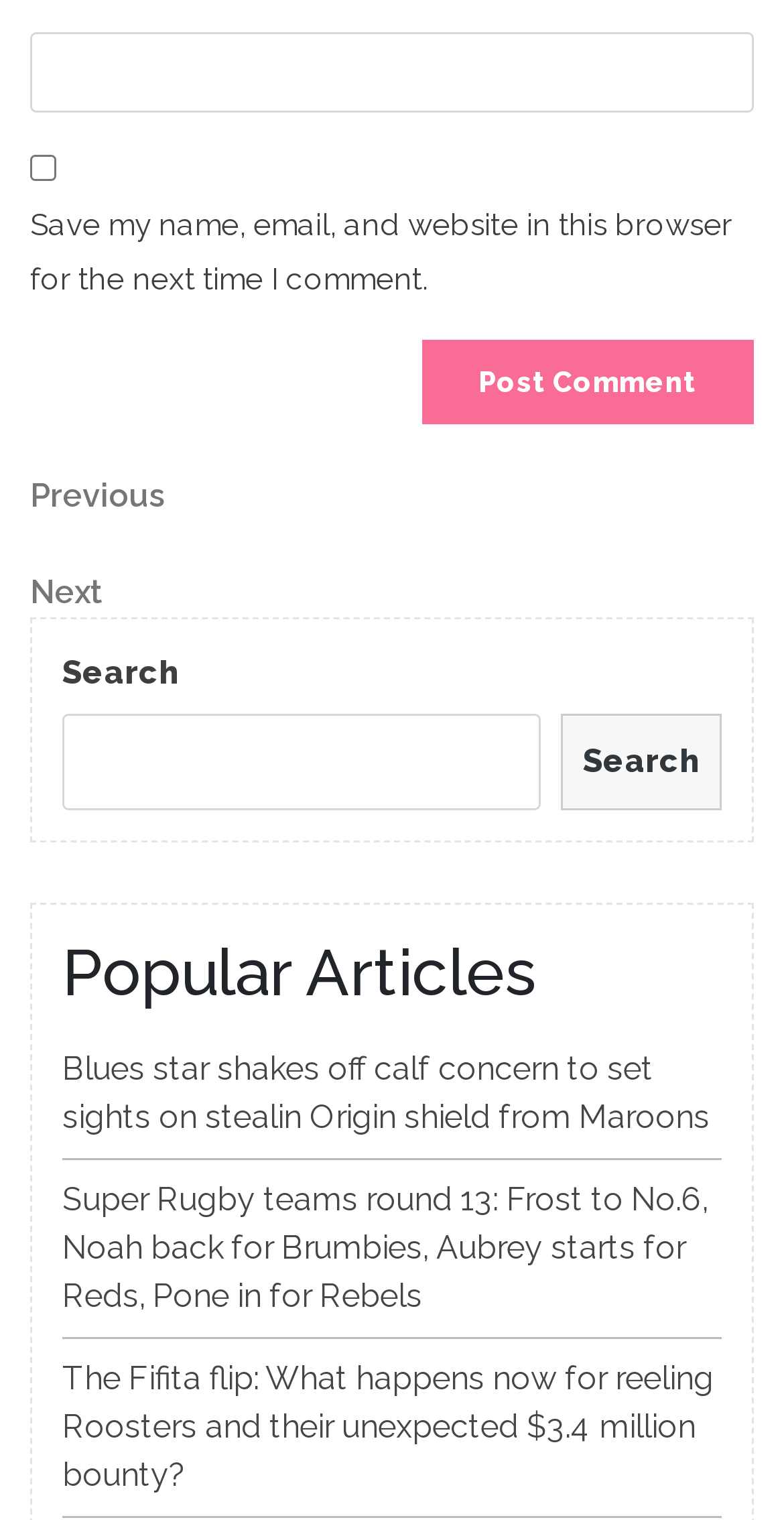What is the search function for?
Give a single word or phrase as your answer by examining the image.

Search articles